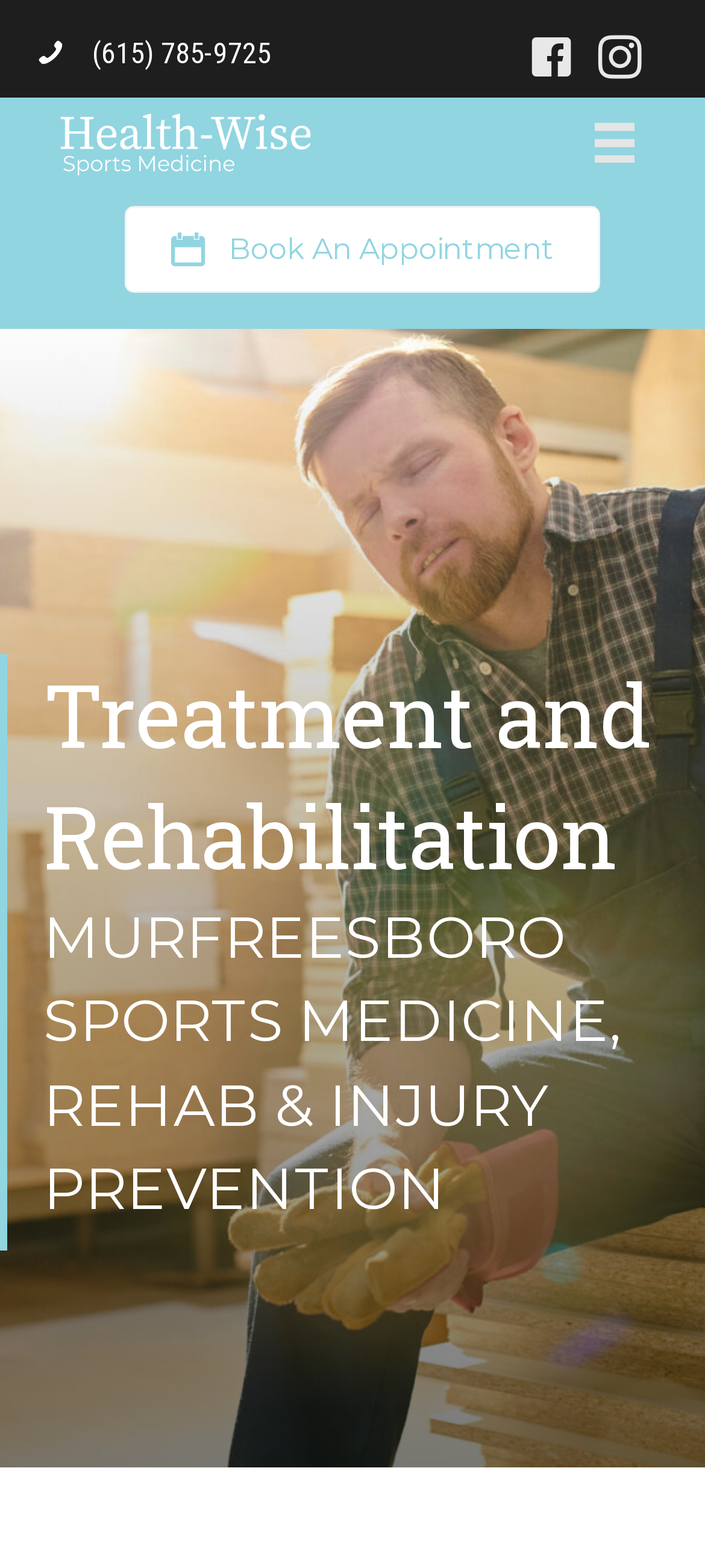How can I schedule an appointment?
Using the details from the image, give an elaborate explanation to answer the question.

I found the way to schedule an appointment by looking at the link element with the text 'Book An Appointment' which is located at the top of the page.